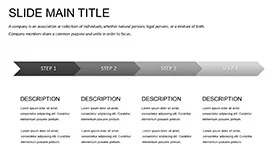How many sections are divided by the gray arrow?
Using the information presented in the image, please offer a detailed response to the question.

The horizontal gray arrow divides the slide into four sections, each labeled 'STEP 1', 'STEP 2', 'STEP 3', and 'STEP 4', suggesting a step-by-step process.